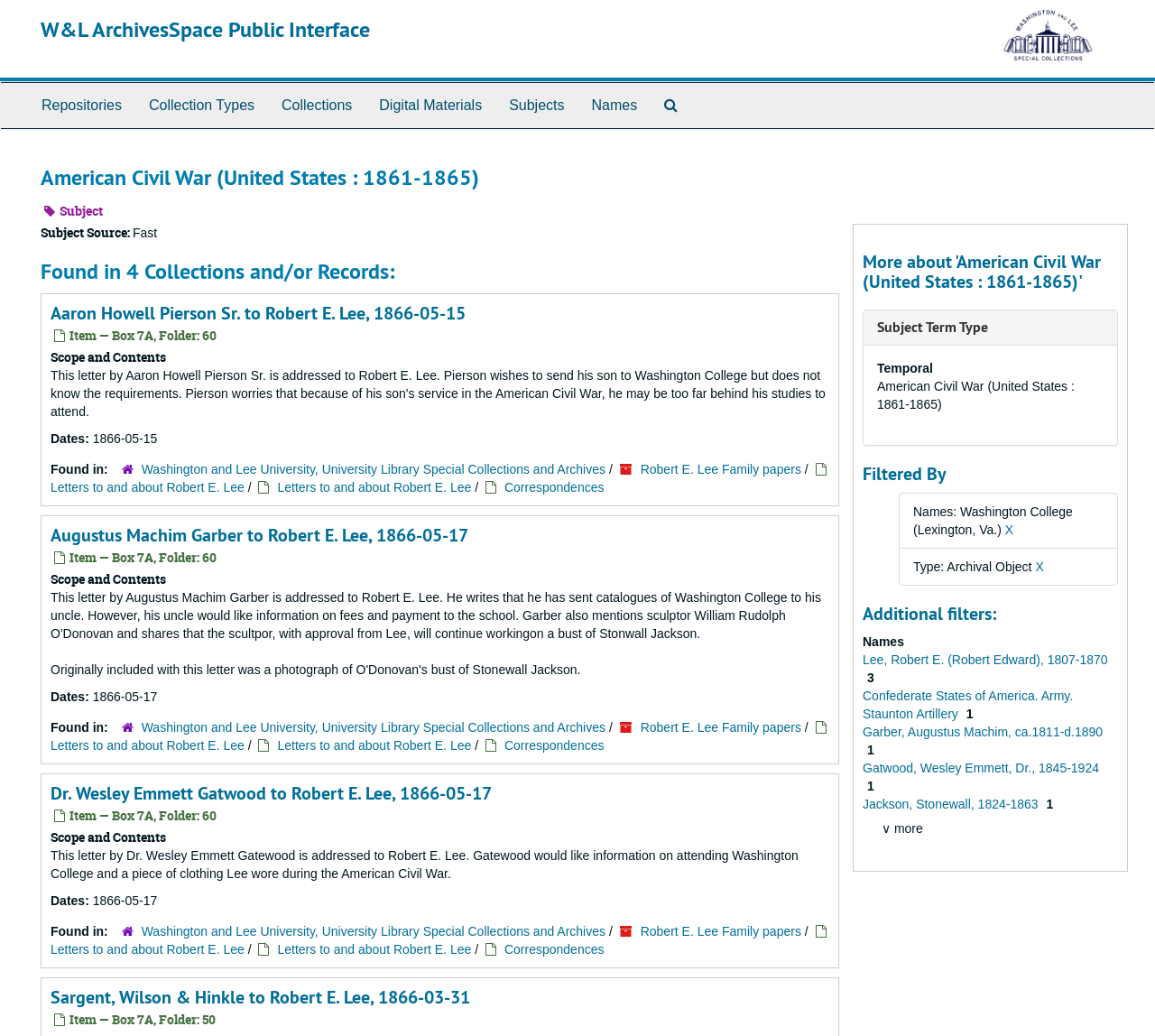Generate the text of the webpage's primary heading.

W&L ArchivesSpace Public Interface